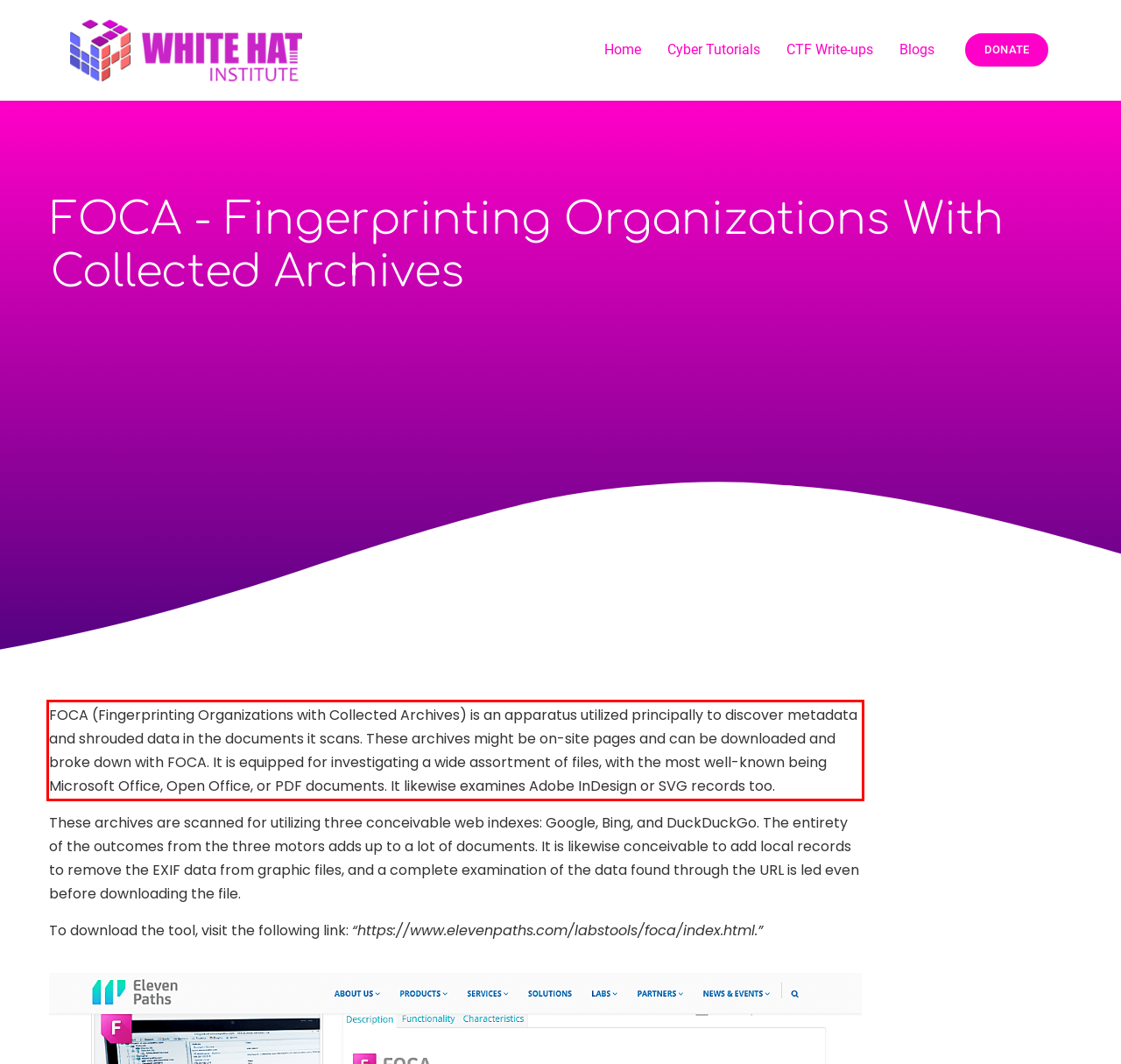From the screenshot of the webpage, locate the red bounding box and extract the text contained within that area.

FOCA (Fingerprinting Organizations with Collected Archives) is an apparatus utilized principally to discover metadata and shrouded data in the documents it scans. These archives might be on-site pages and can be downloaded and broke down with FOCA. It is equipped for investigating a wide assortment of files, with the most well-known being Microsoft Office, Open Office, or PDF documents. It likewise examines Adobe InDesign or SVG records too.